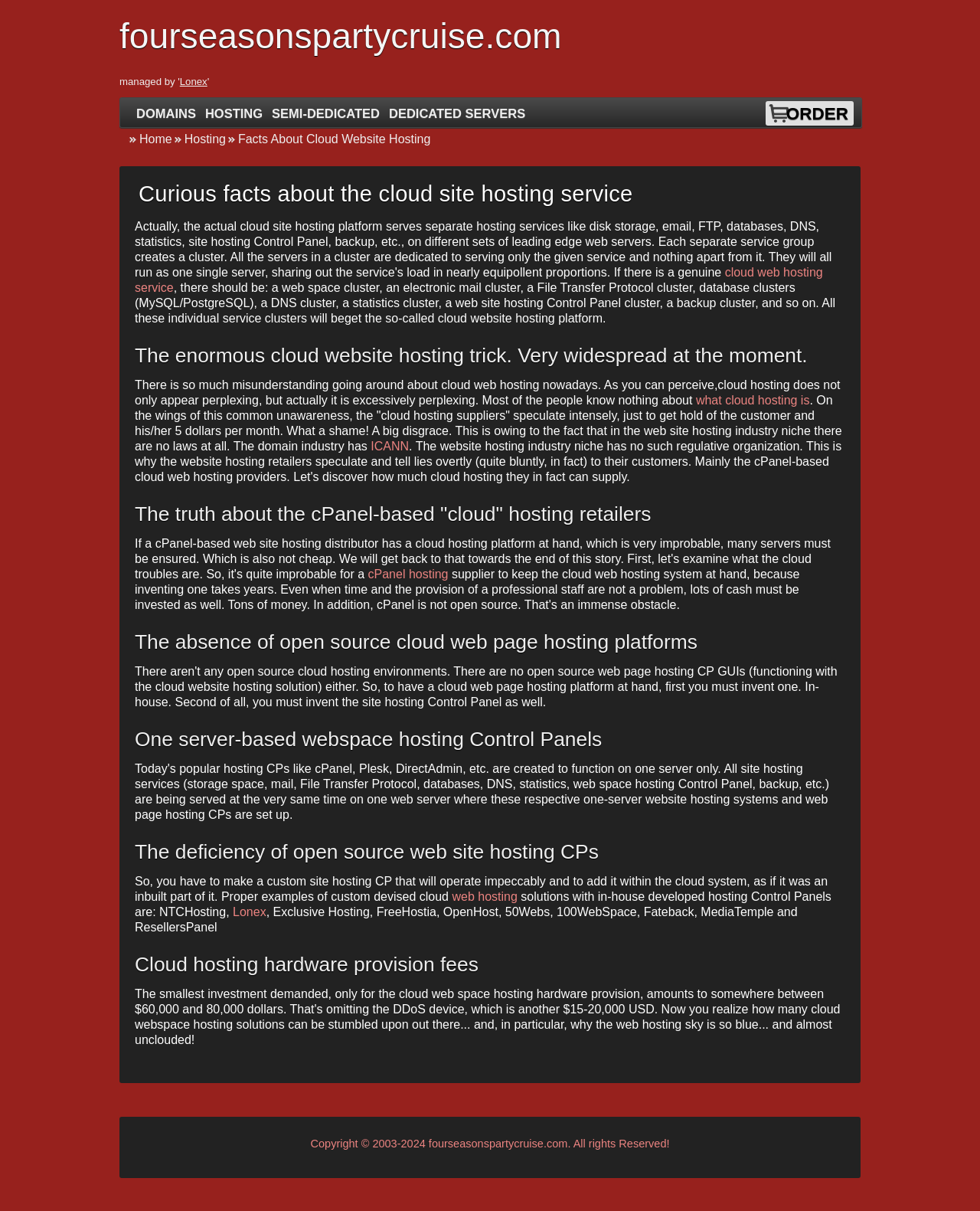What is the purpose of the custom site hosting CP?
Look at the image and respond with a single word or a short phrase.

To operate impeccably in the cloud system